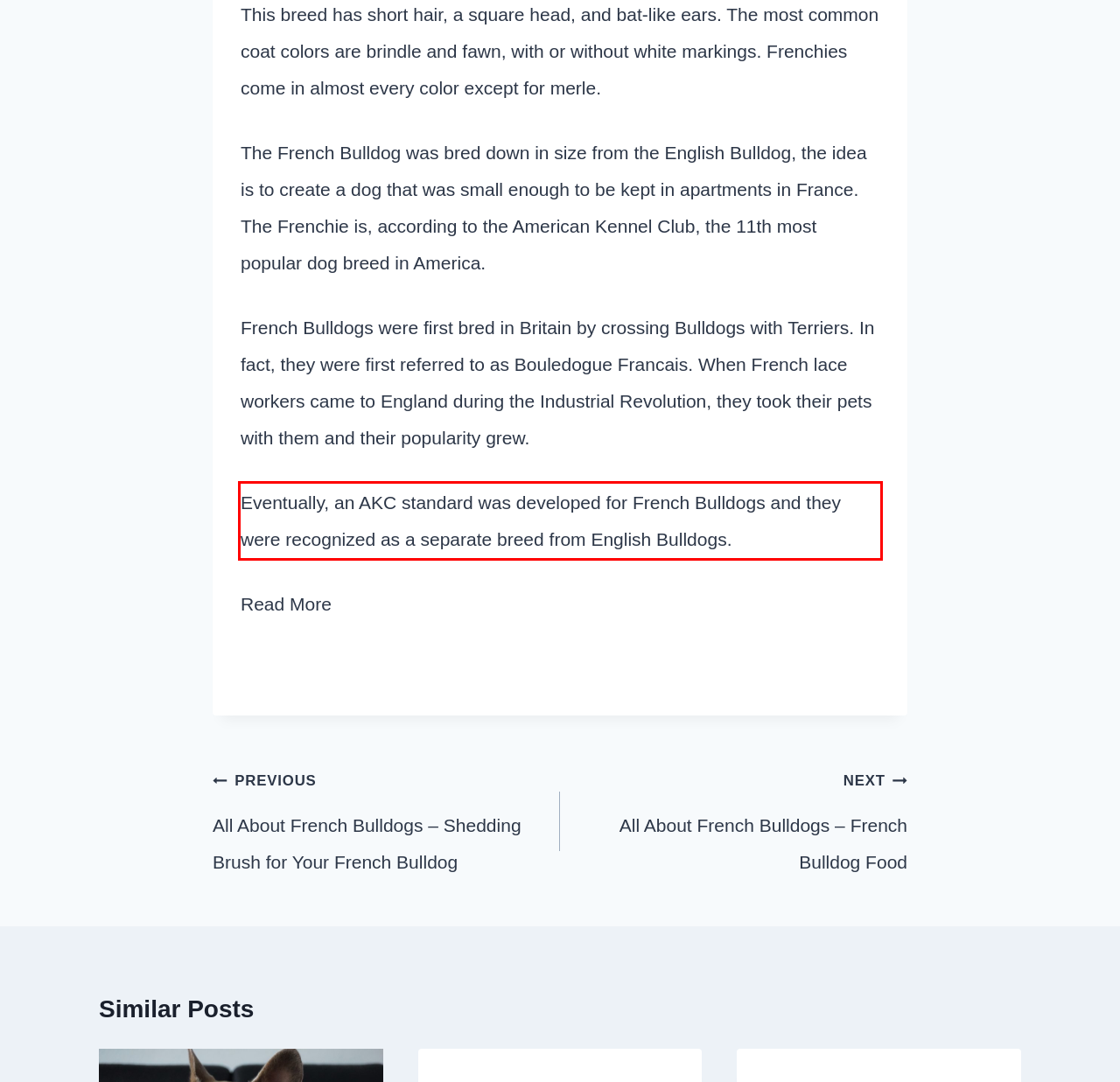You have a screenshot of a webpage with a red bounding box. Use OCR to generate the text contained within this red rectangle.

Eventually, an AKC standard was developed for French Bulldogs and they were recognized as a separate breed from English Bulldogs.